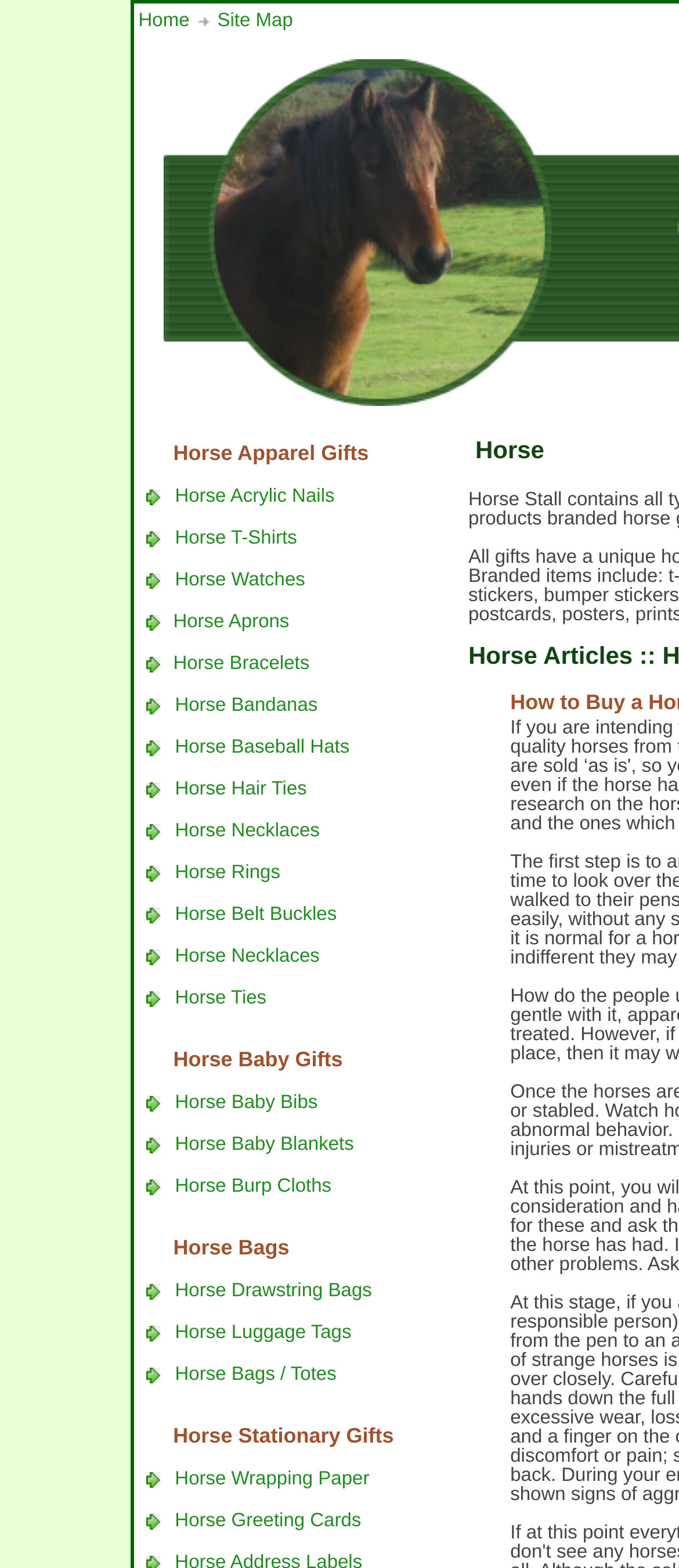Kindly determine the bounding box coordinates for the clickable area to achieve the given instruction: "View Horse Apparel Gifts".

[0.255, 0.283, 0.645, 0.295]